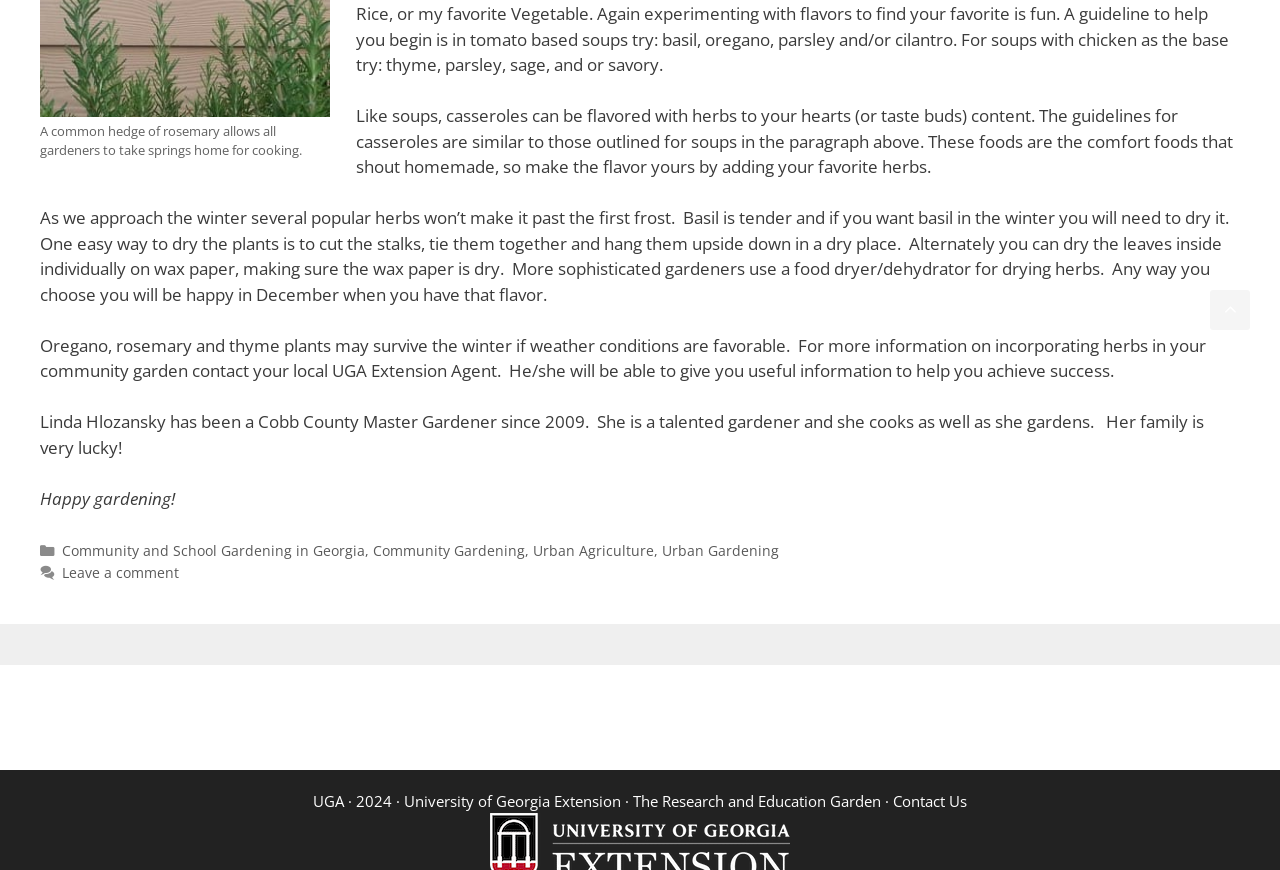Provide the bounding box coordinates of the HTML element described by the text: "Leave a comment". The coordinates should be in the format [left, top, right, bottom] with values between 0 and 1.

[0.048, 0.647, 0.14, 0.669]